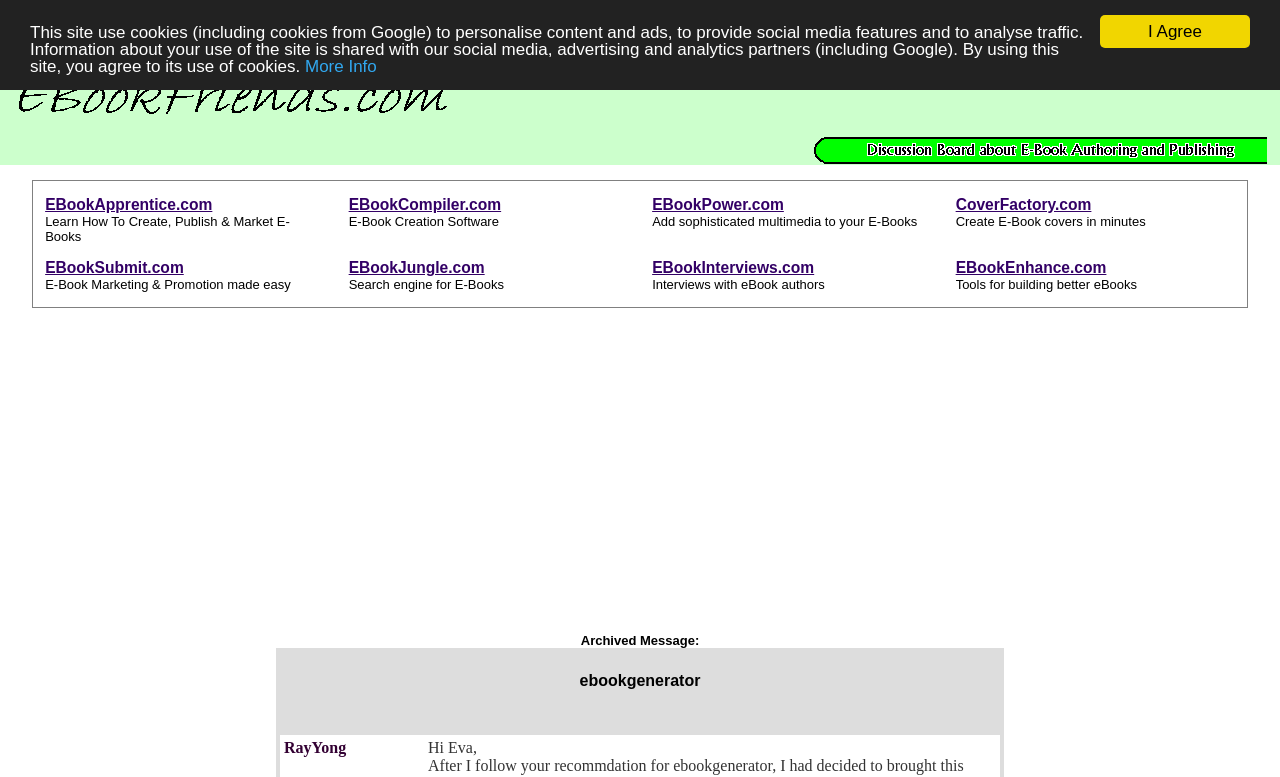Could you specify the bounding box coordinates for the clickable section to complete the following instruction: "Create E-Book covers on 'CoverFactory.com'"?

[0.747, 0.252, 0.853, 0.274]